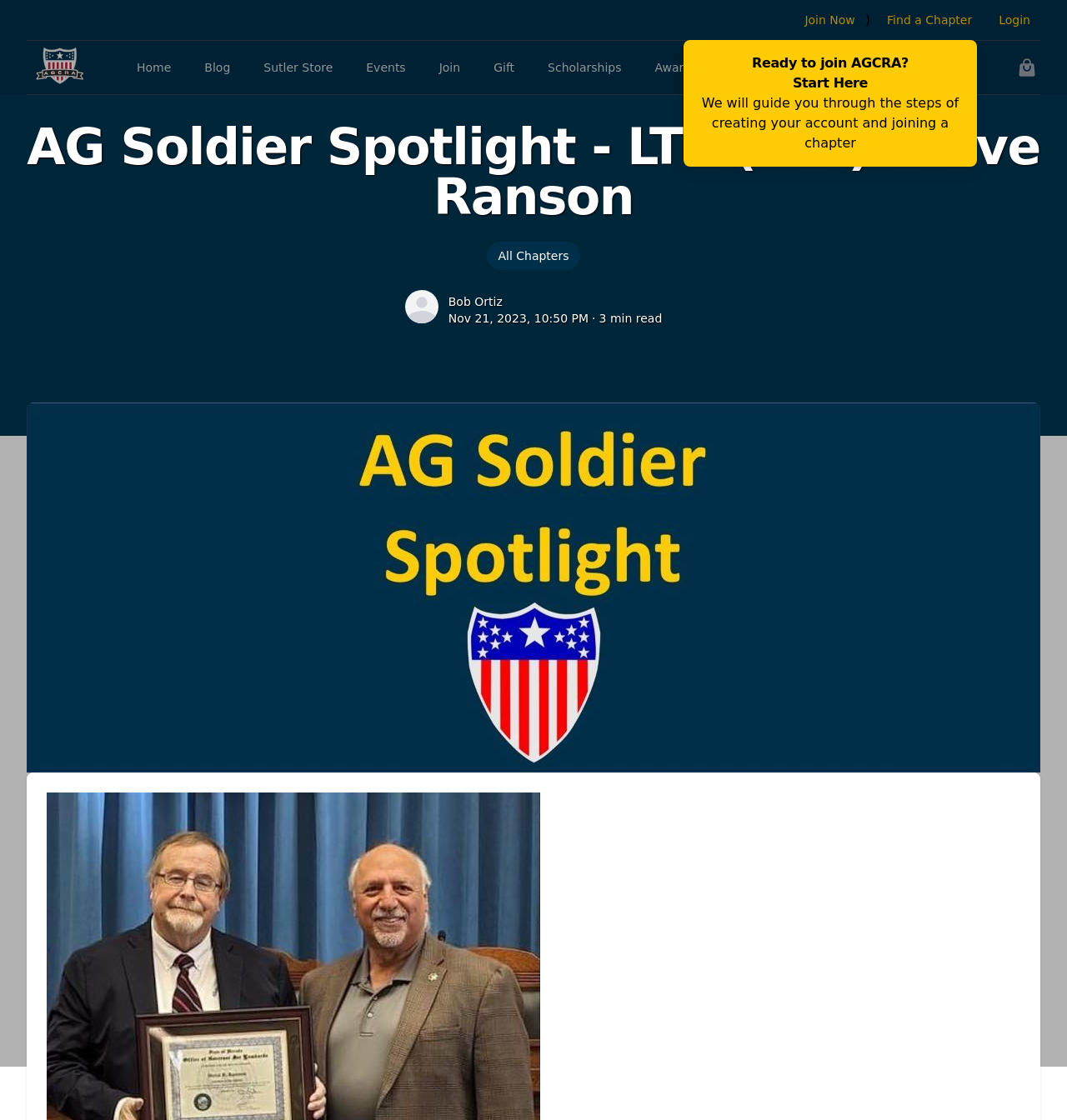What is the text above the 'Join Now' button?
Answer with a single word or phrase by referring to the visual content.

Ready to join AGCRA?